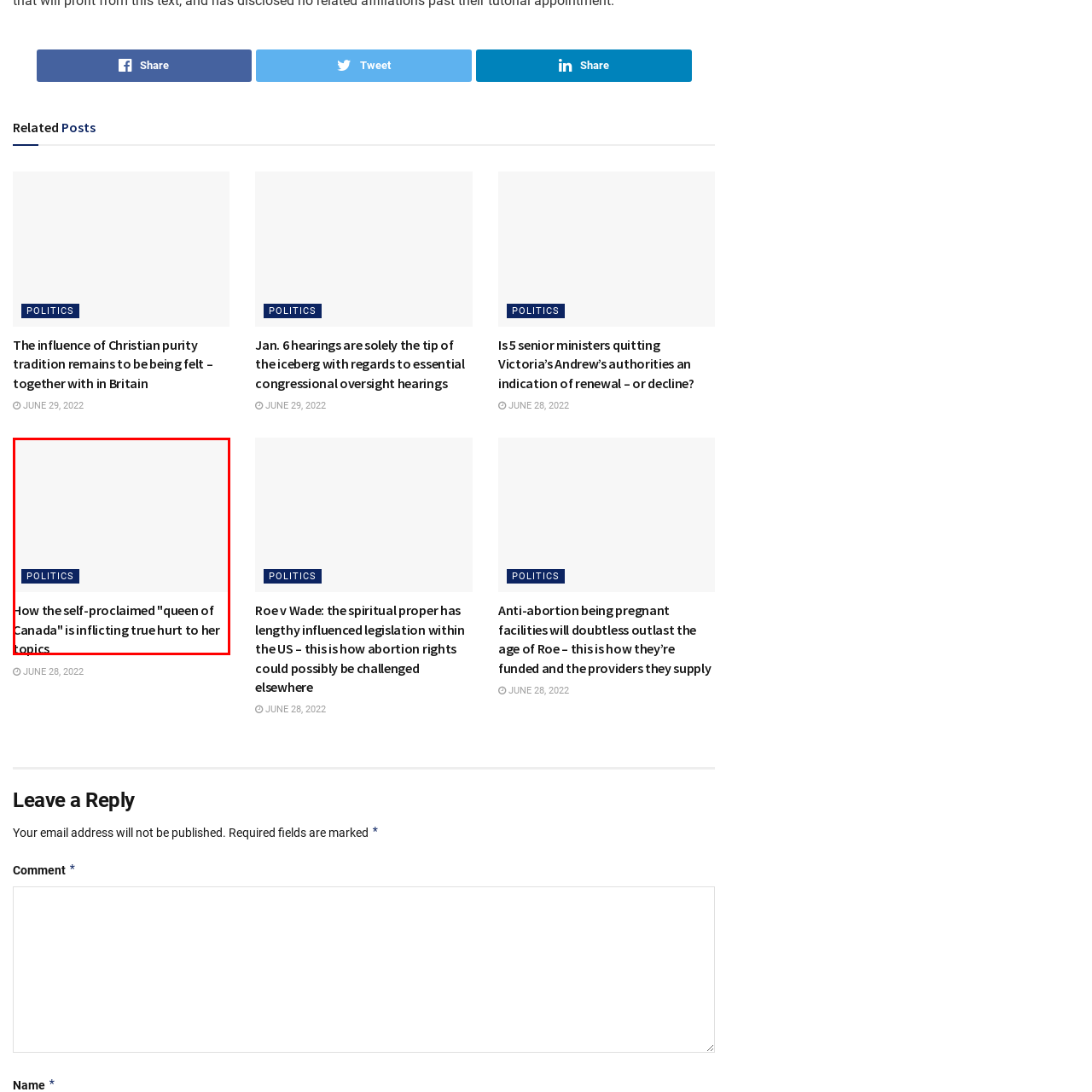Identify the content inside the red box and answer the question using a brief word or phrase: What is the tone of the article's design?

Urgent and serious